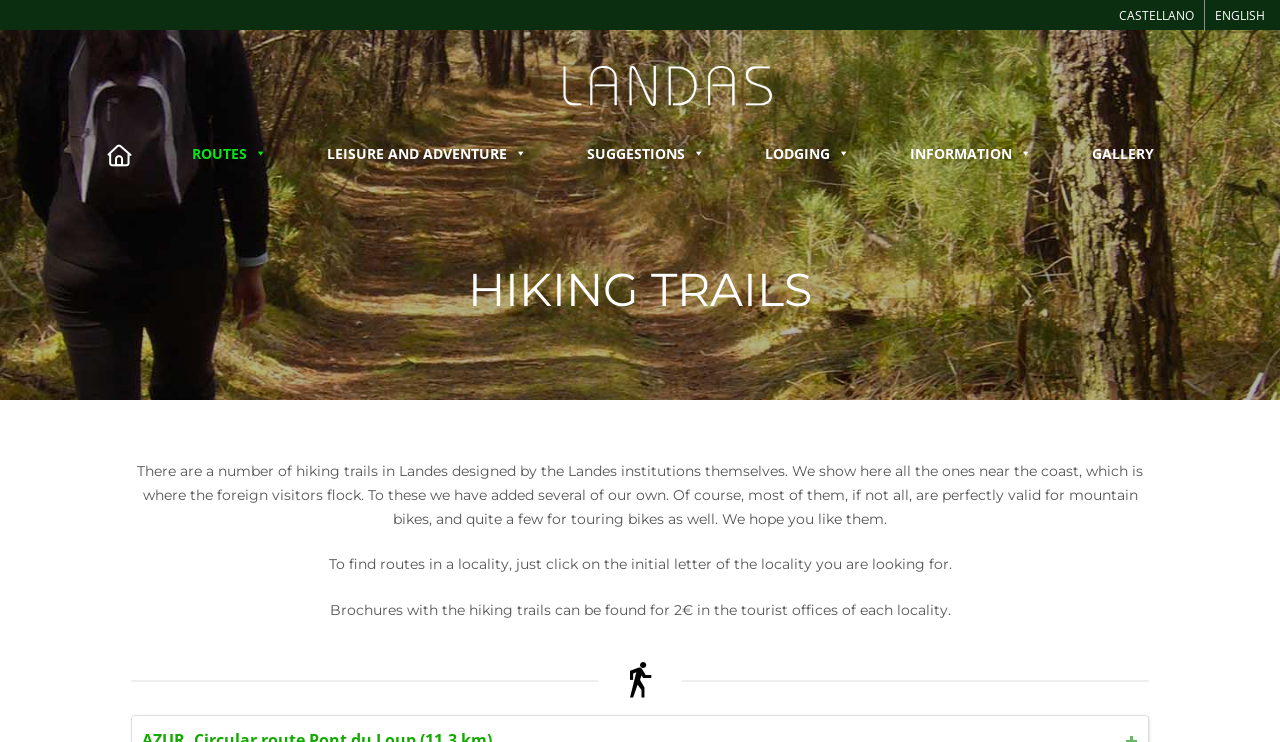Please identify the bounding box coordinates of the element's region that should be clicked to execute the following instruction: "Select English language". The bounding box coordinates must be four float numbers between 0 and 1, i.e., [left, top, right, bottom].

[0.949, 0.009, 0.988, 0.031]